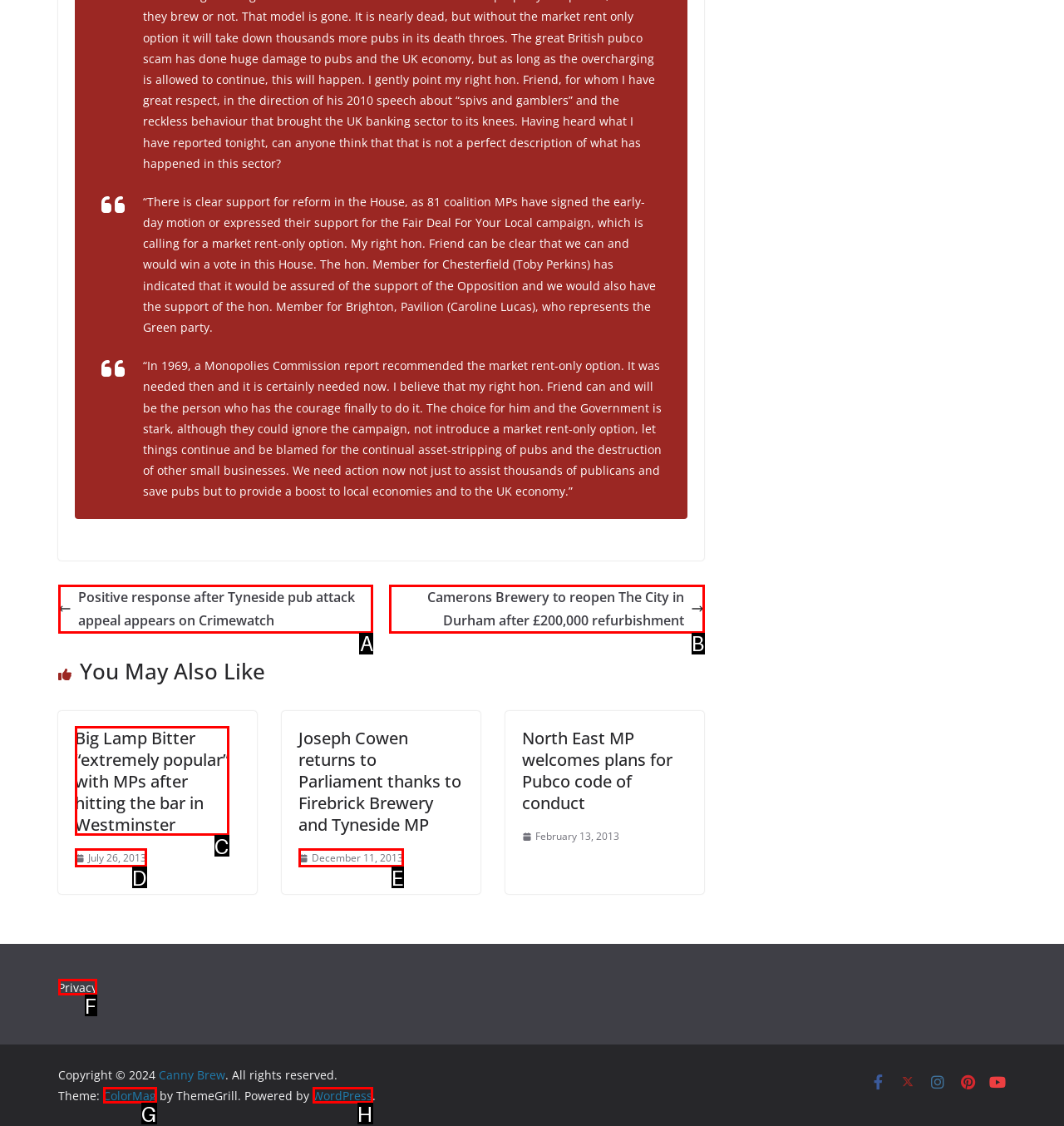Select the HTML element that should be clicked to accomplish the task: Go to 'Privacy' Reply with the corresponding letter of the option.

F